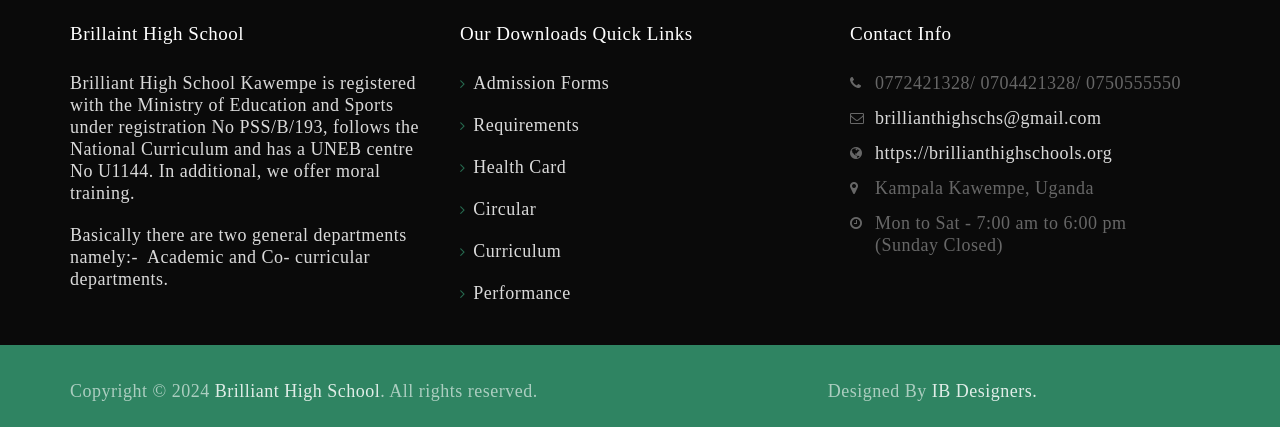Answer the question below using just one word or a short phrase: 
What is the email address of the school?

brillianthighschs@gmail.com